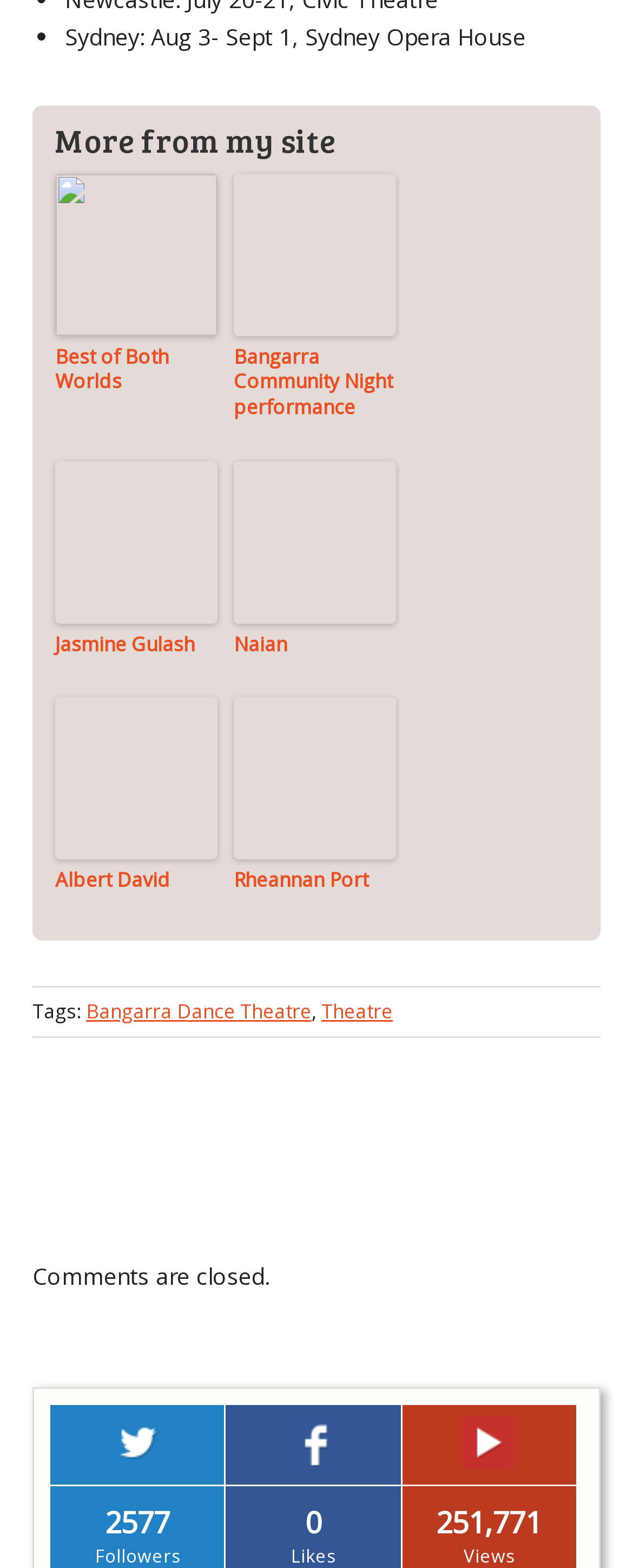Determine the bounding box coordinates of the section I need to click to execute the following instruction: "Click on the link to Albert David". Provide the coordinates as four float numbers between 0 and 1, i.e., [left, top, right, bottom].

[0.087, 0.445, 0.344, 0.548]